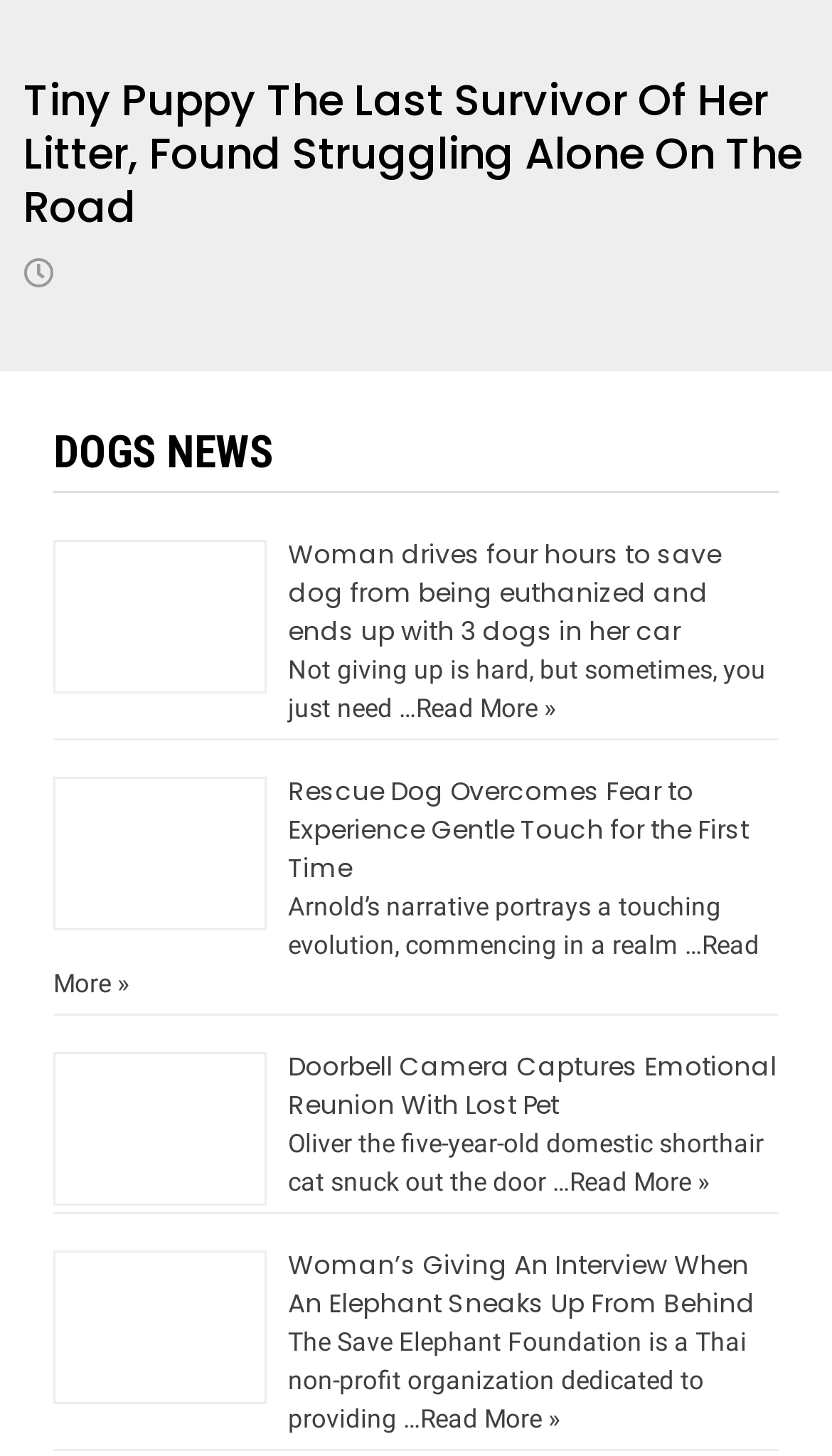What is the common theme among the articles?
Using the visual information from the image, give a one-word or short-phrase answer.

Animals